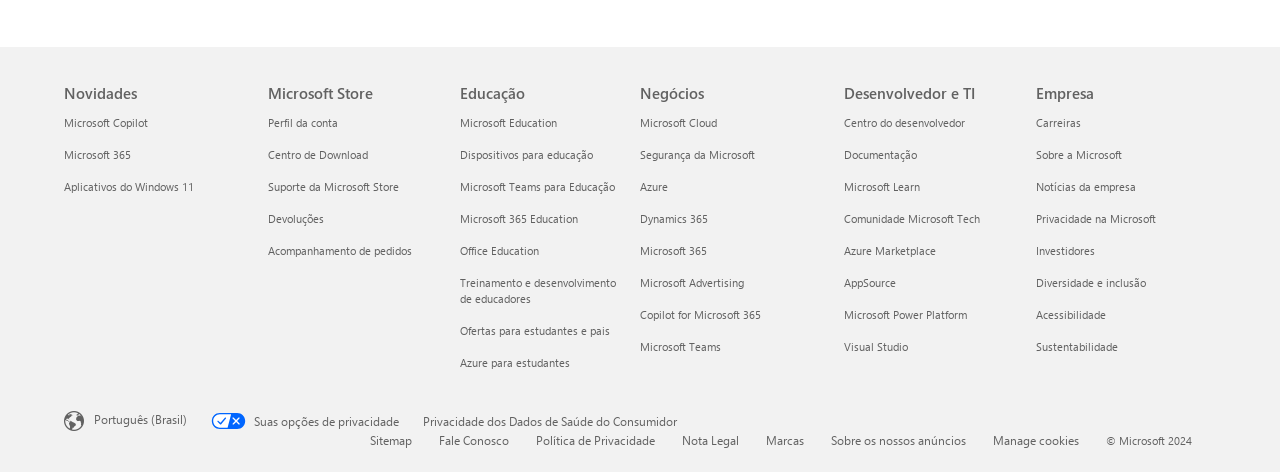What is the language of the content selected by the language selector?
Look at the image and respond to the question as thoroughly as possible.

The language selector link is labeled as 'Seletor de Idioma de Conteúdo. Definido como Português (Brasil)', indicating that the selected language is Portuguese (Brazil).